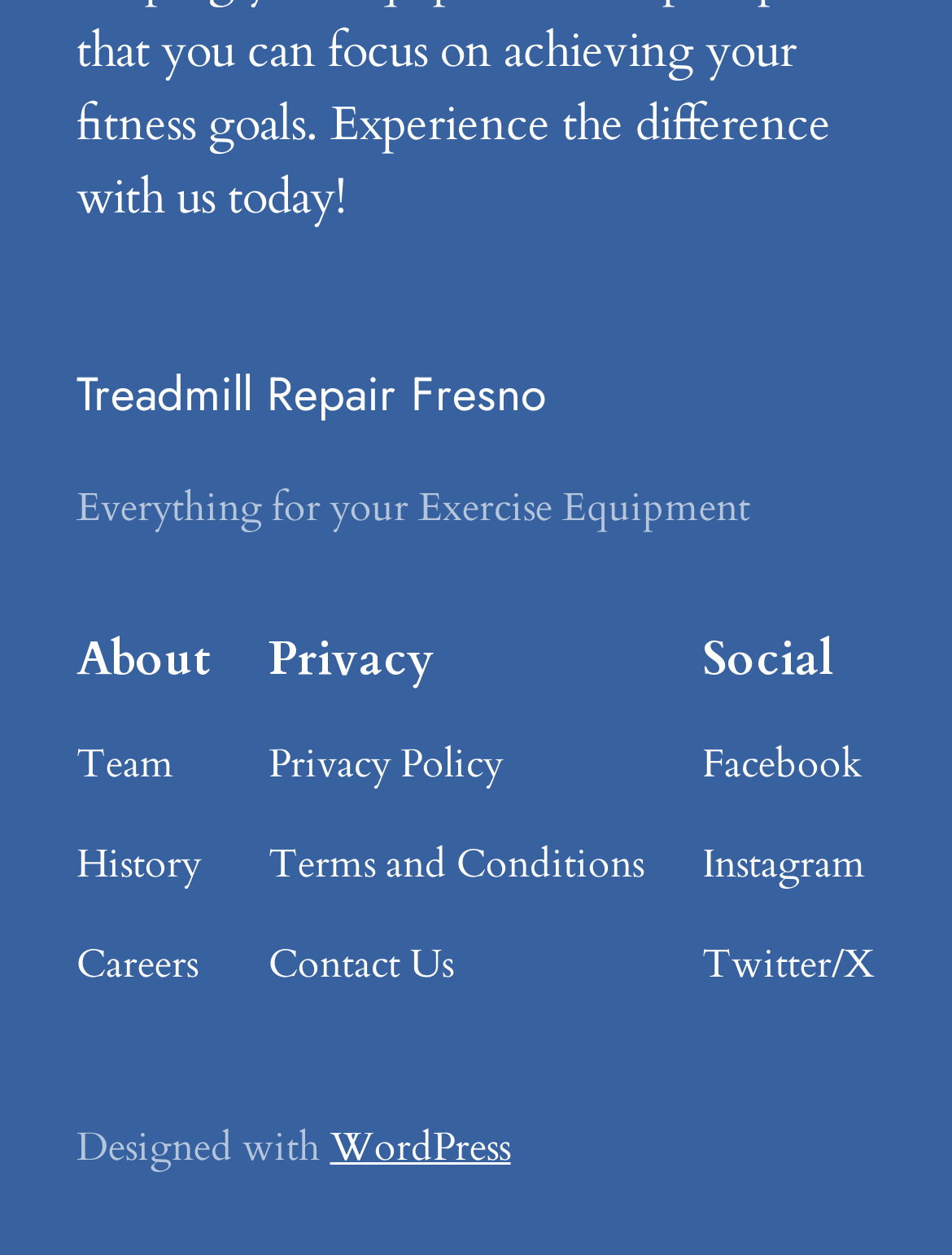Determine the bounding box coordinates for the clickable element to execute this instruction: "Click on About". Provide the coordinates as four float numbers between 0 and 1, i.e., [left, top, right, bottom].

[0.08, 0.504, 0.221, 0.548]